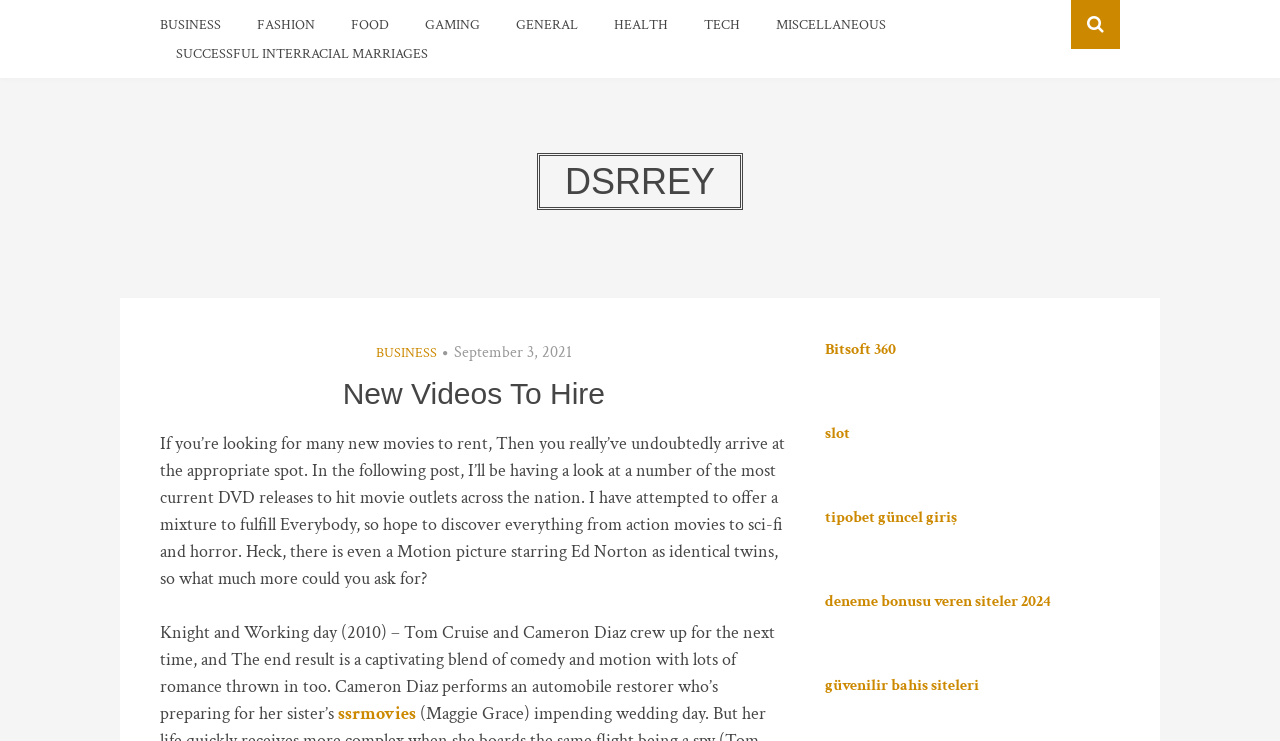Using the description "güvenilir bahis siteleri", predict the bounding box of the relevant HTML element.

[0.644, 0.911, 0.765, 0.939]